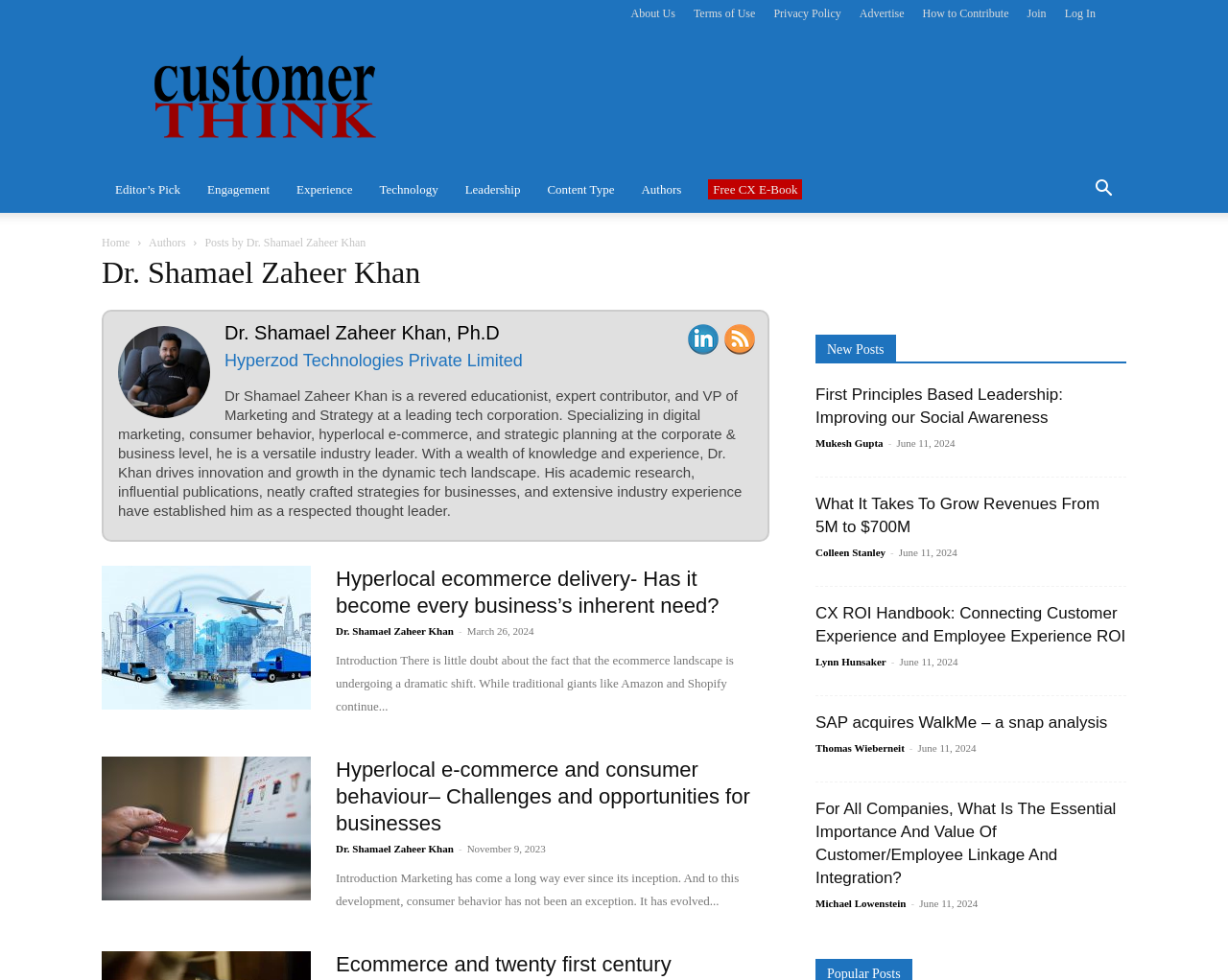Please determine the bounding box coordinates of the area that needs to be clicked to complete this task: 'Click on the 'About Us' link'. The coordinates must be four float numbers between 0 and 1, formatted as [left, top, right, bottom].

[0.514, 0.007, 0.55, 0.021]